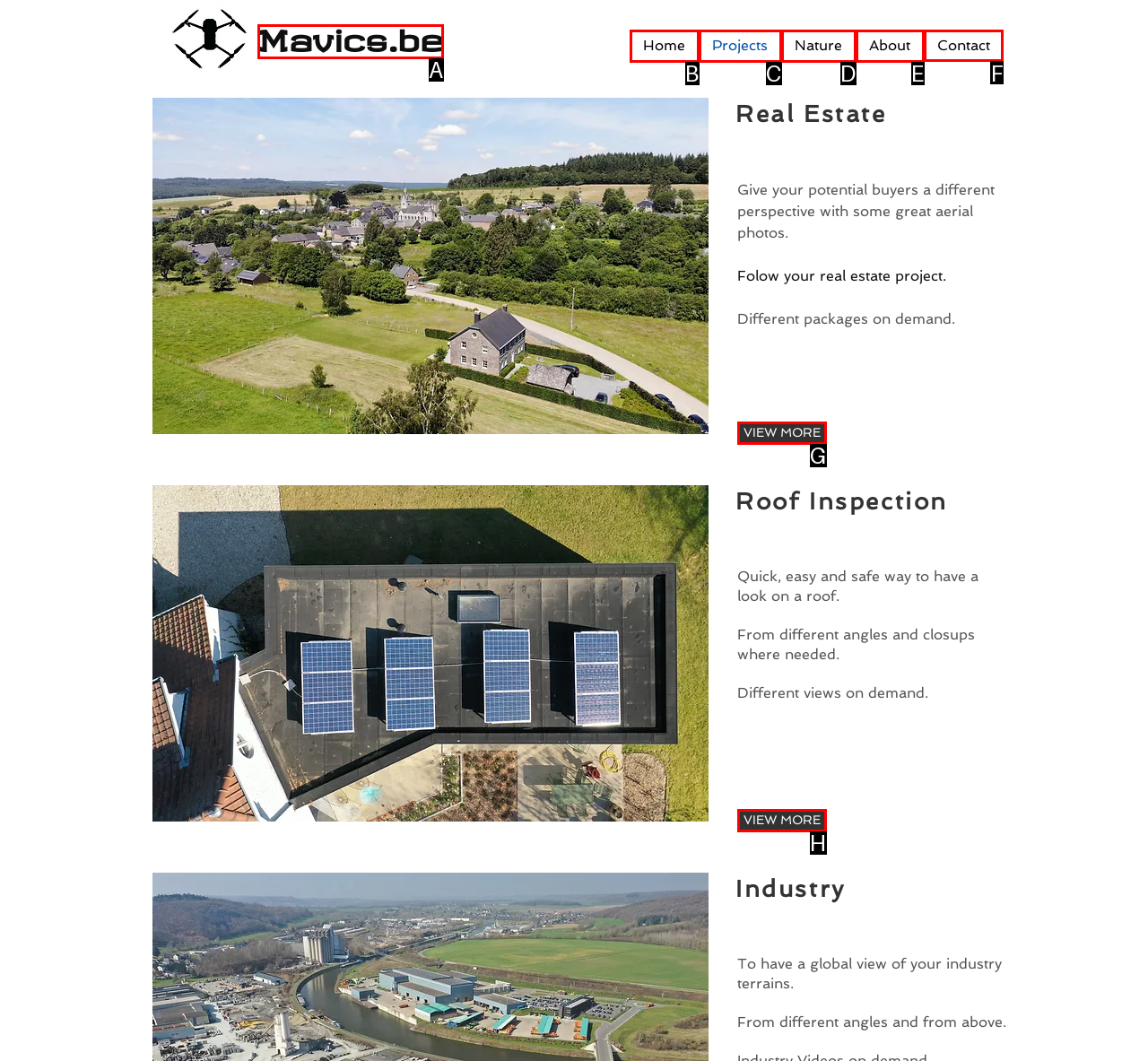Tell me which letter corresponds to the UI element that should be clicked to fulfill this instruction: Click the 'Contact' button
Answer using the letter of the chosen option directly.

F